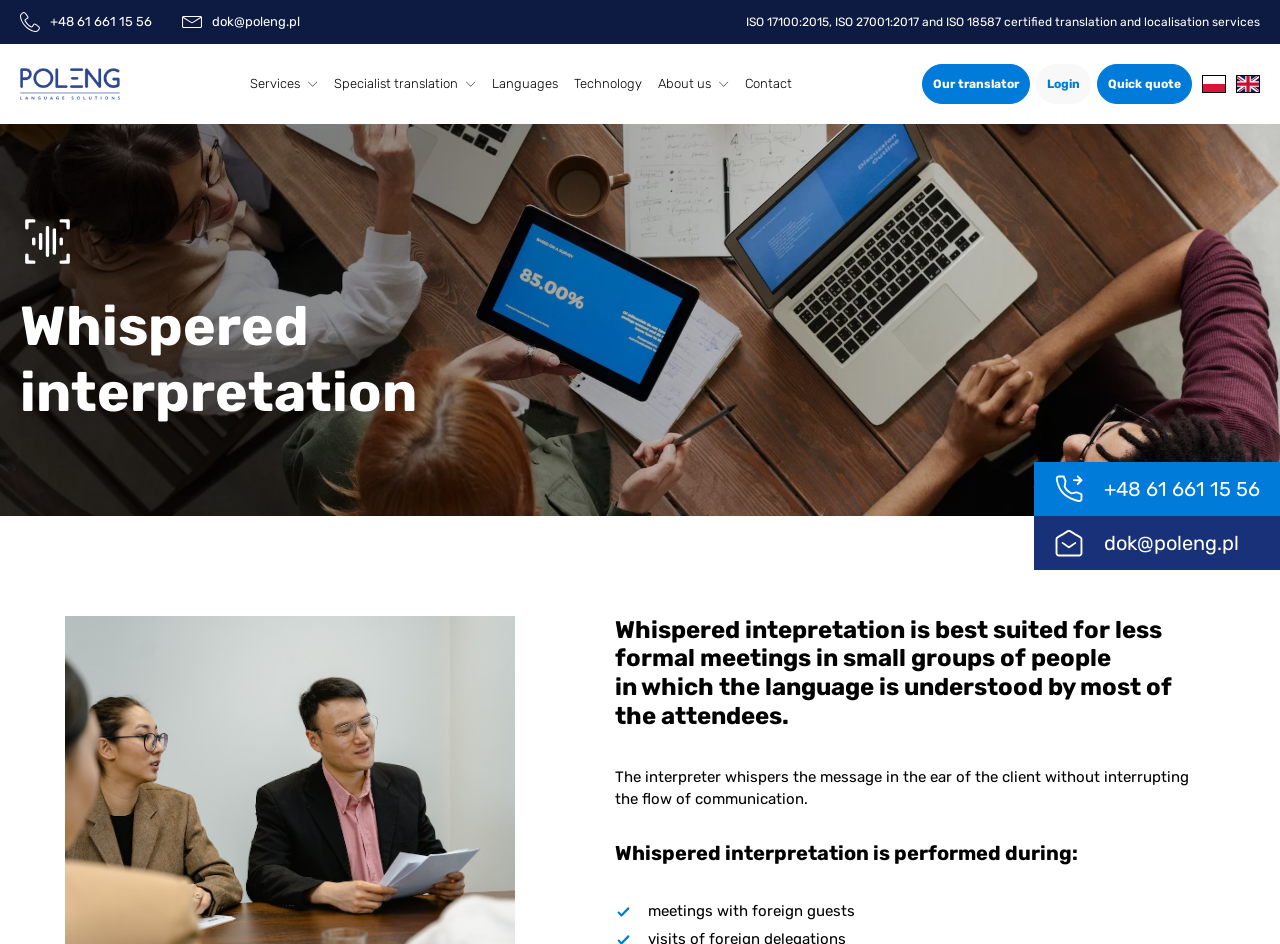Explain the webpage's design and content in an elaborate manner.

The webpage is about Whispered interpretation services provided by POLENG. At the top left corner, there are two contact links: a phone number "+48 61 661 15 56" and an email address "dok@poleng.pl". Below these links, there is a brief description of the company's certifications: "ISO 17100:2015, ISO 27001:2017 and ISO 18587 certified translation and localisation services".

On the top navigation bar, there are six links: "Services", "Specialist translation", "Languages", "Technology", "About us", and "Contact". Each of these links has a chevron-down icon next to it. 

On the right side of the navigation bar, there are three links: "Our translator", "Login", and "Quick quote". Below these links, there are two language options: "Polski" and "English", each with a corresponding flag icon.

In the main content area, there is a heading "Whispered interpretation" followed by a description of the service: "Whispered interpretation is best suited for less formal meetings in small groups of people in which the language is understood by most of the attendees." Below this, there is a paragraph explaining how the interpreter whispers the message in the ear of the client without interrupting the flow of communication.

Further down, there is a heading "Whispered interpretation is performed during:" followed by a list of occasions, including "meetings with foreign guests".